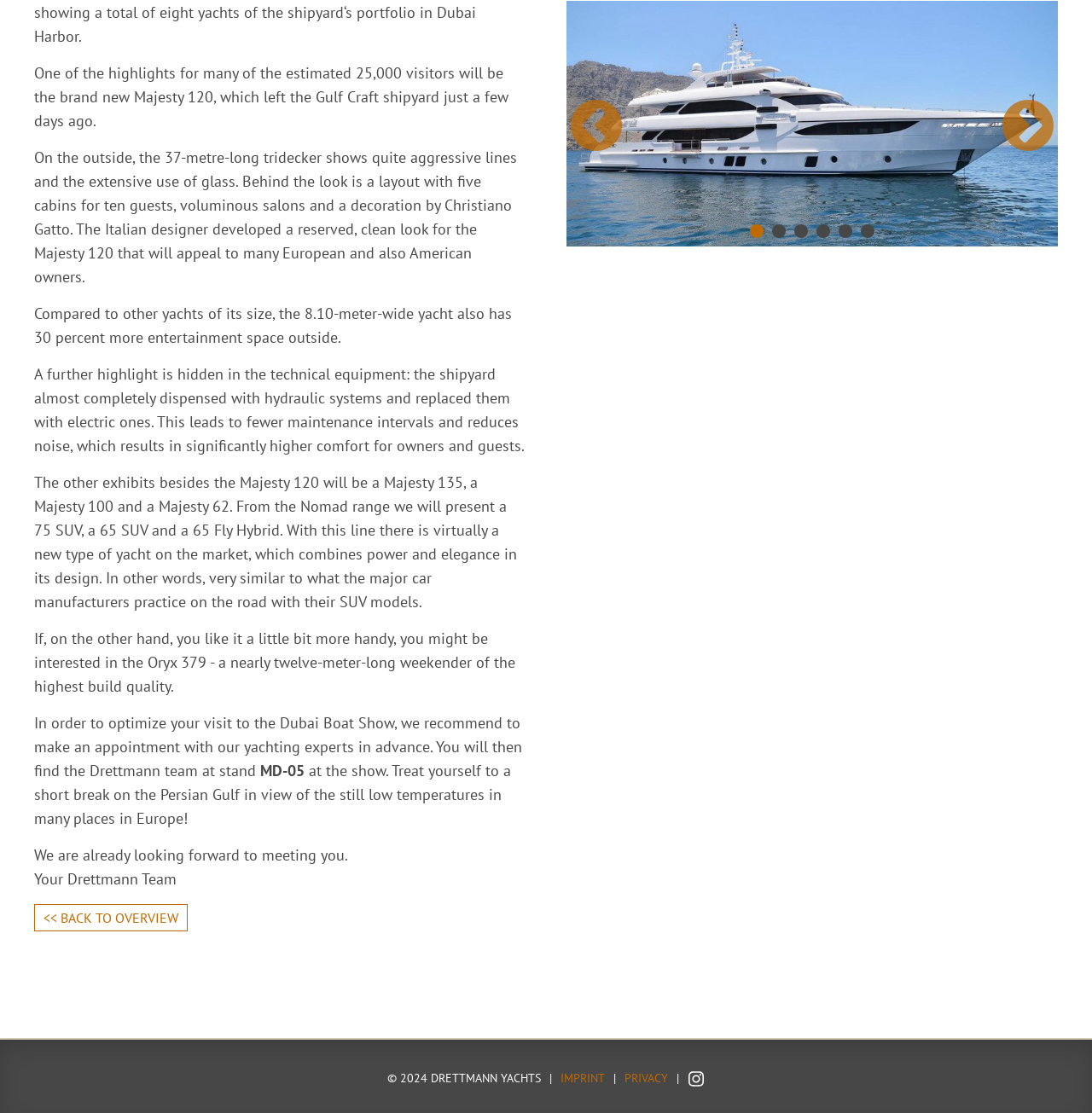Identify the bounding box for the element characterized by the following description: "Next".

[0.914, 0.084, 0.969, 0.138]